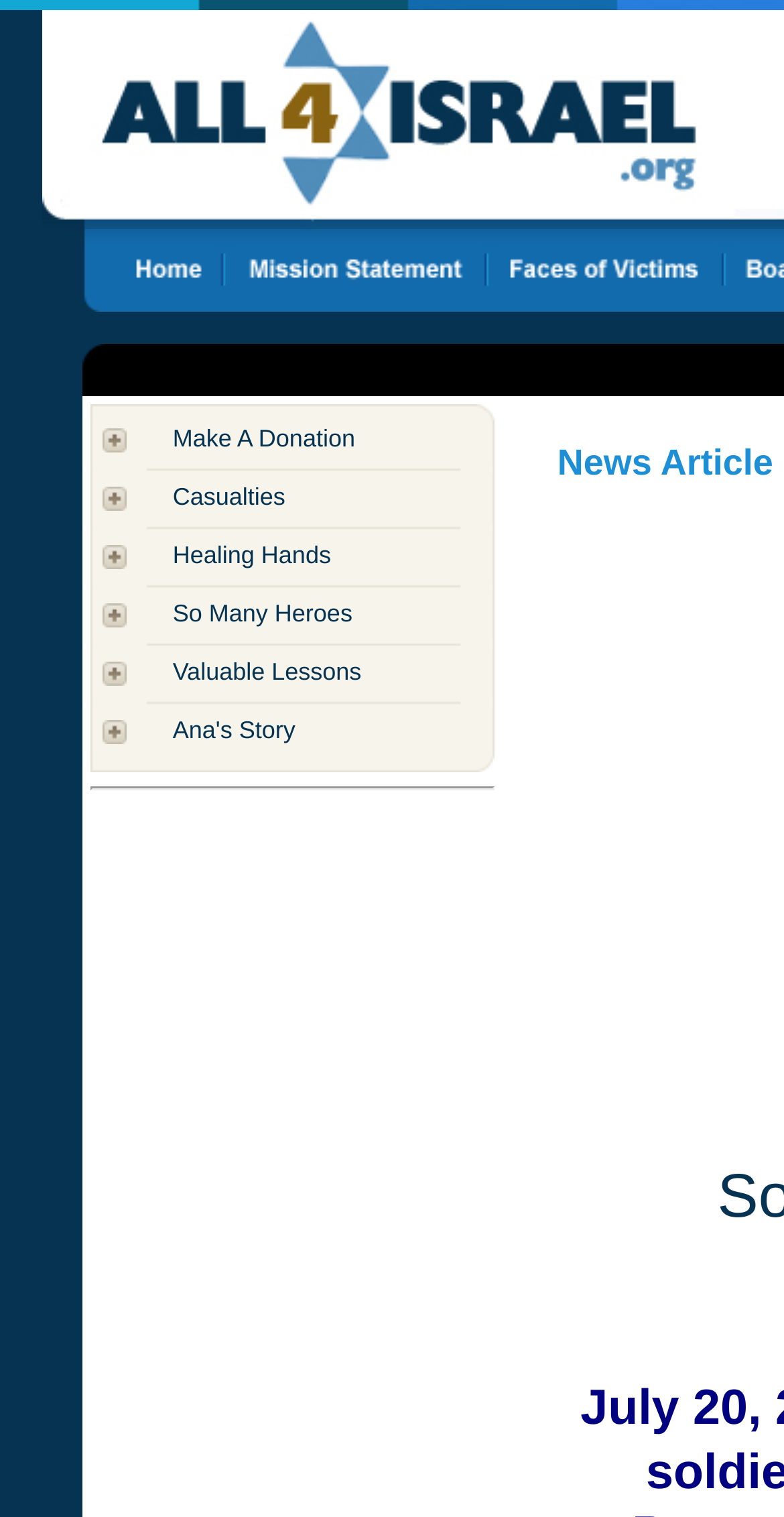Using the webpage screenshot, find the UI element described by Glue bottle. Provide the bounding box coordinates in the format (top-left x, top-left y, bottom-right x, bottom-right y), ensuring all values are floating point numbers between 0 and 1.

None